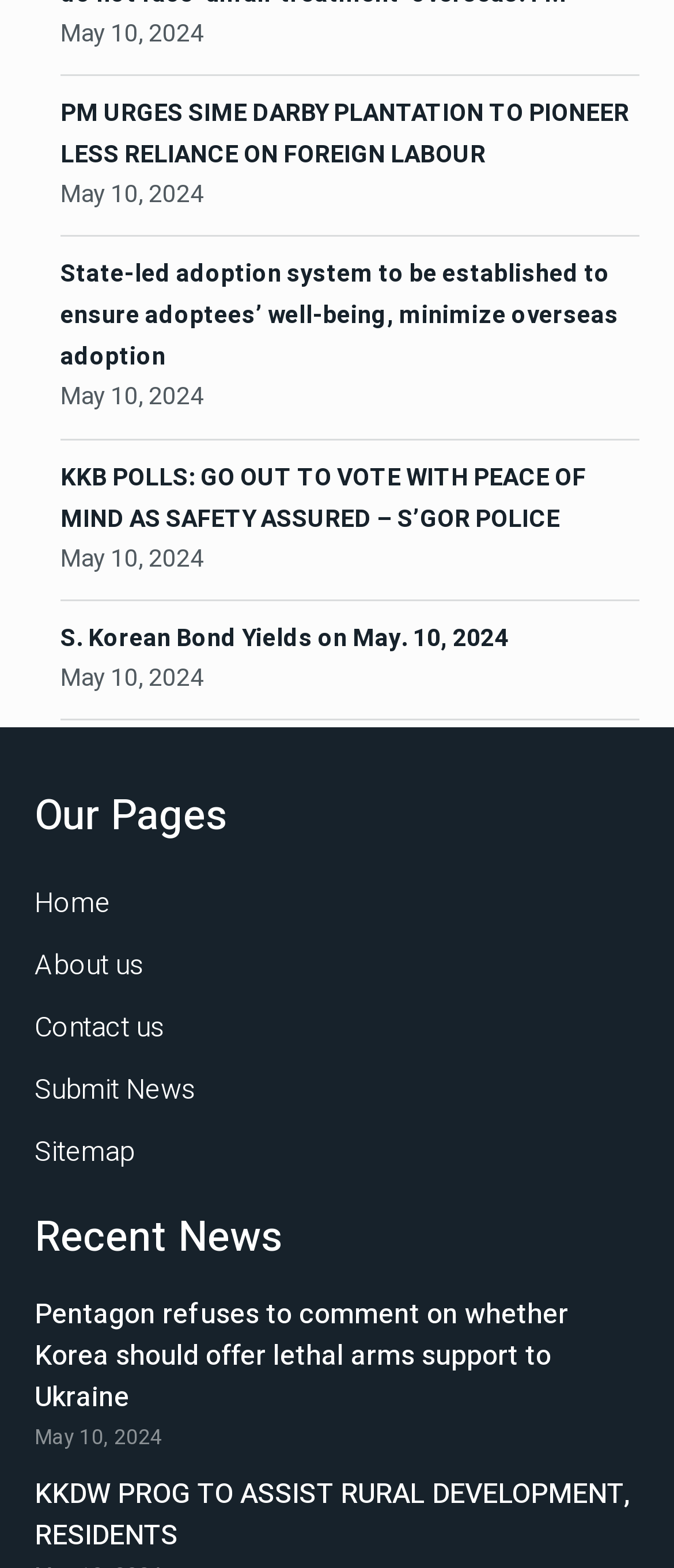Please find the bounding box coordinates of the section that needs to be clicked to achieve this instruction: "Learn more about open publishing practices".

None